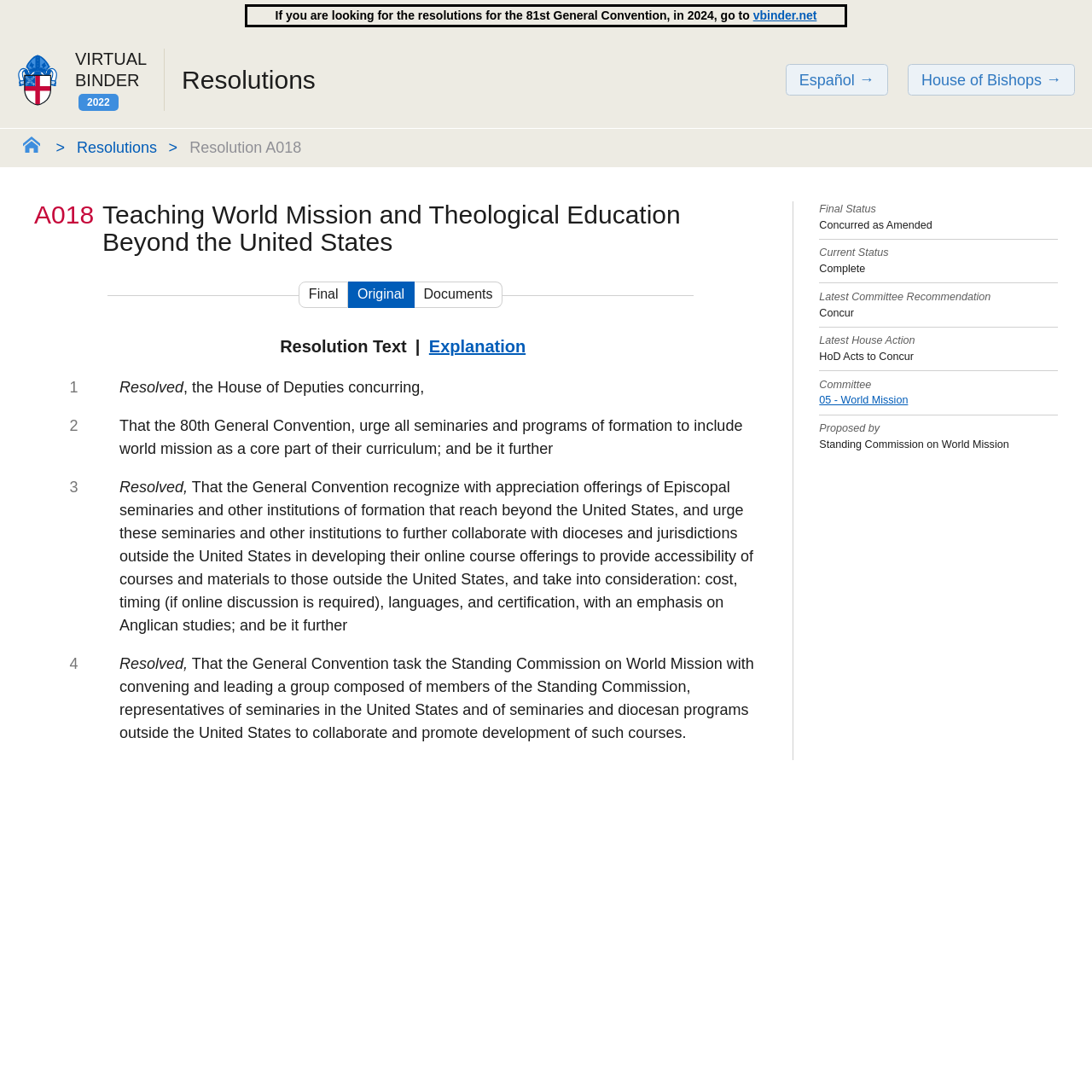Kindly respond to the following question with a single word or a brief phrase: 
What is the name of the committee that proposed the resolution?

Standing Commission on World Mission